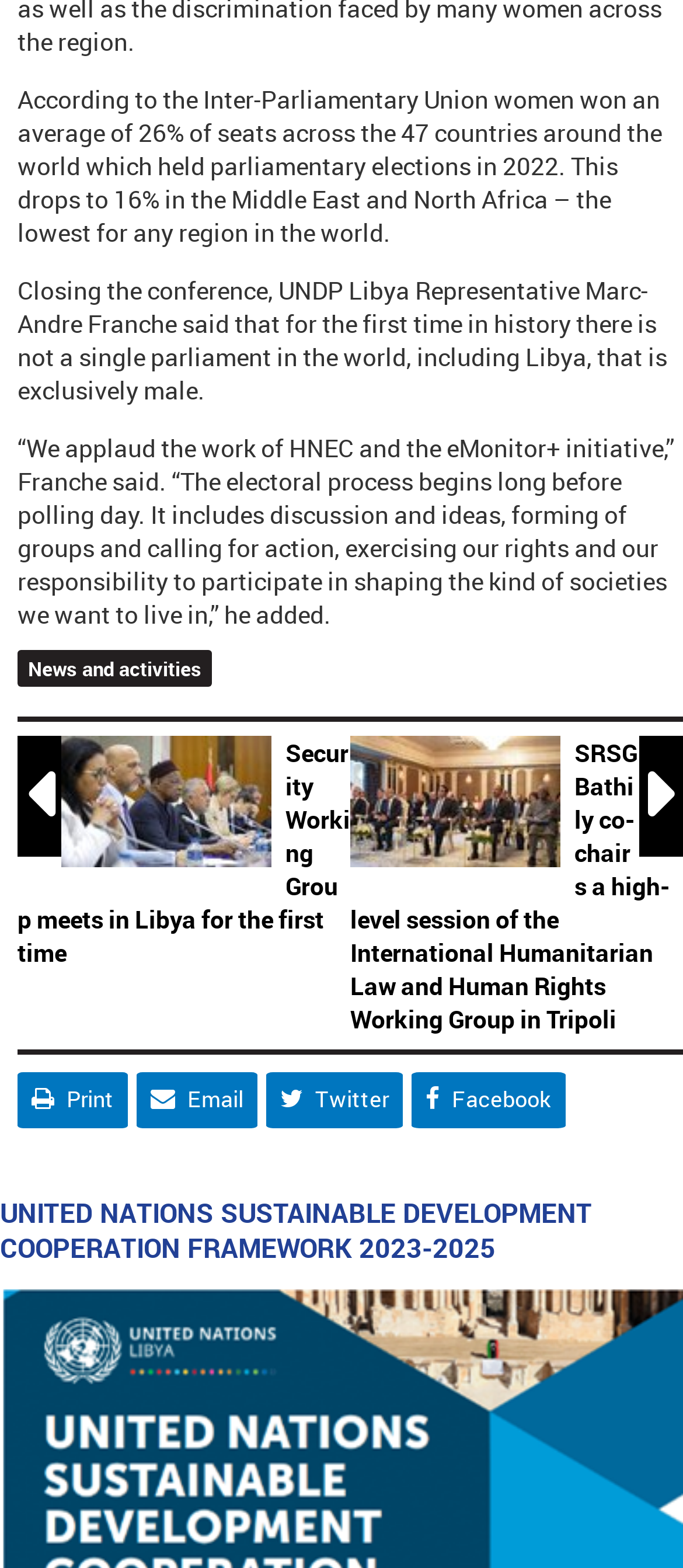What percentage of seats did women win in parliamentary elections in 2022?
Please answer the question as detailed as possible.

According to the StaticText element with bounding box coordinates [0.026, 0.052, 0.969, 0.158], women won an average of 26% of seats across 47 countries that held parliamentary elections in 2022.